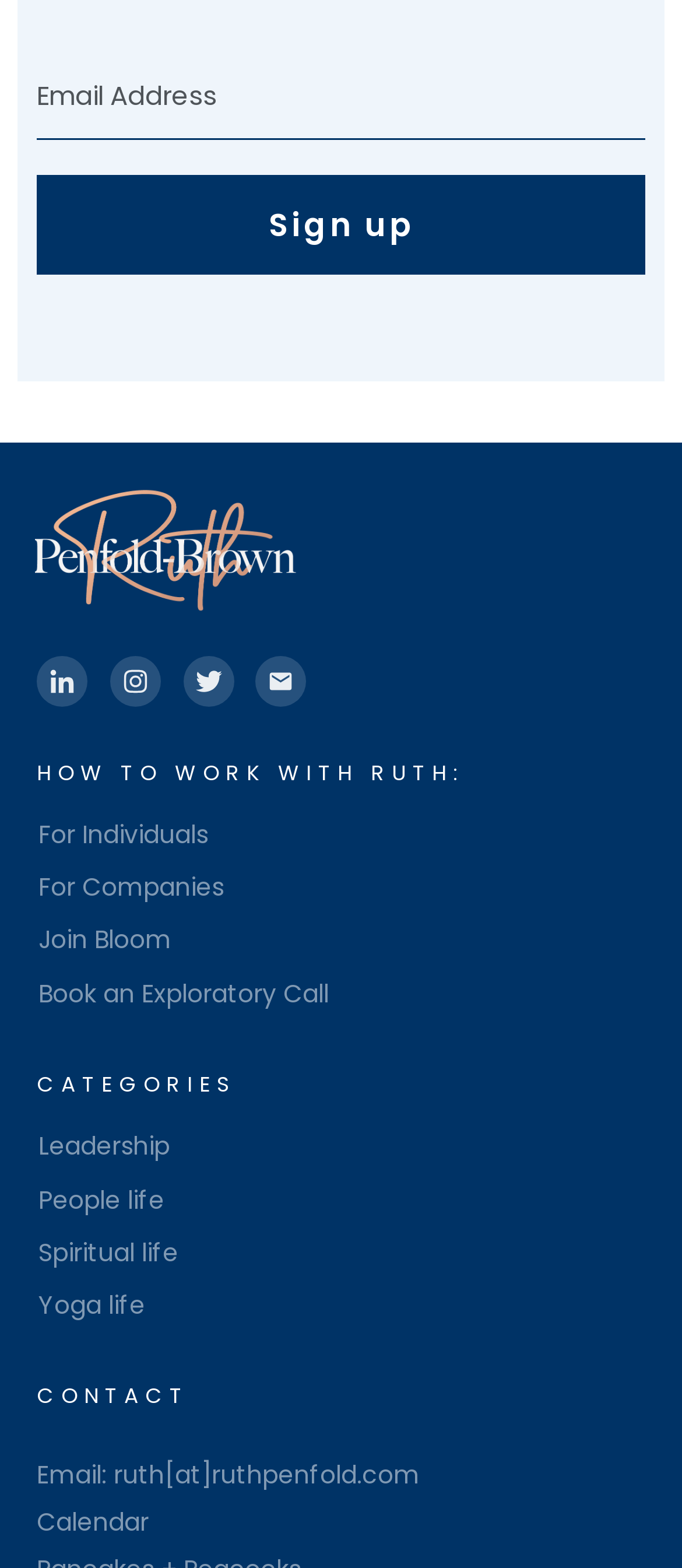Please specify the bounding box coordinates of the area that should be clicked to accomplish the following instruction: "Enter email address". The coordinates should consist of four float numbers between 0 and 1, i.e., [left, top, right, bottom].

[0.054, 0.033, 0.946, 0.089]